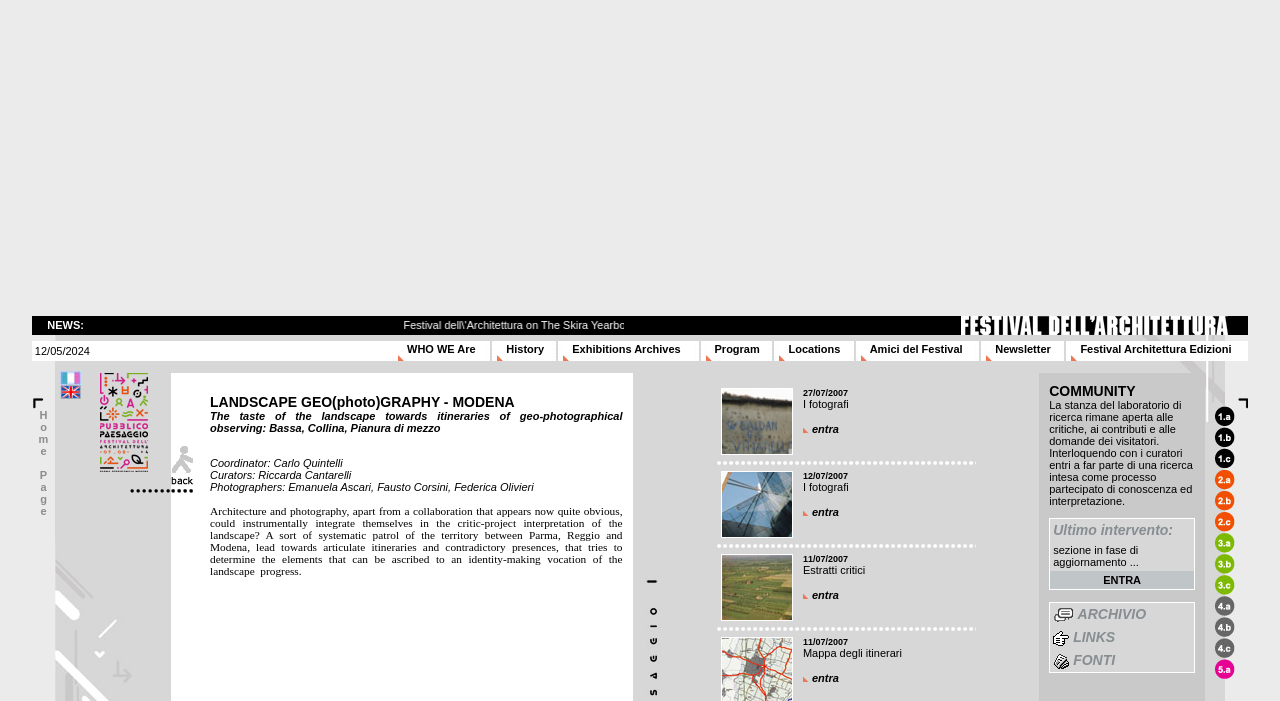Extract the bounding box coordinates of the UI element described by: "Exhibitions Archives". The coordinates should include four float numbers ranging from 0 to 1, e.g., [left, top, right, bottom].

[0.445, 0.486, 0.534, 0.511]